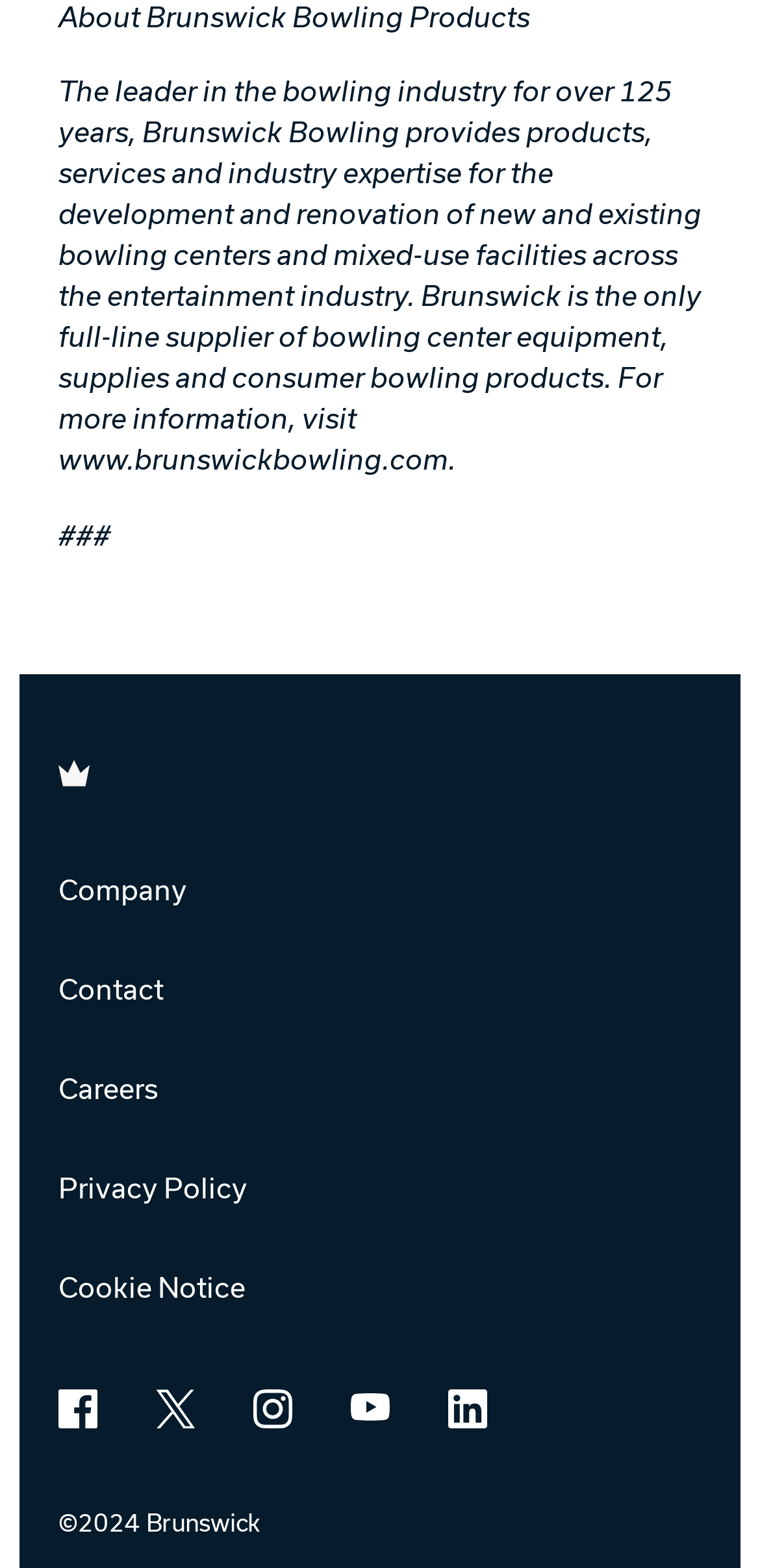What year is the copyright for?
Please describe in detail the information shown in the image to answer the question.

The copyright information at the bottom of the page states '©2024 Brunswick', indicating that the copyright is for the year 2024.